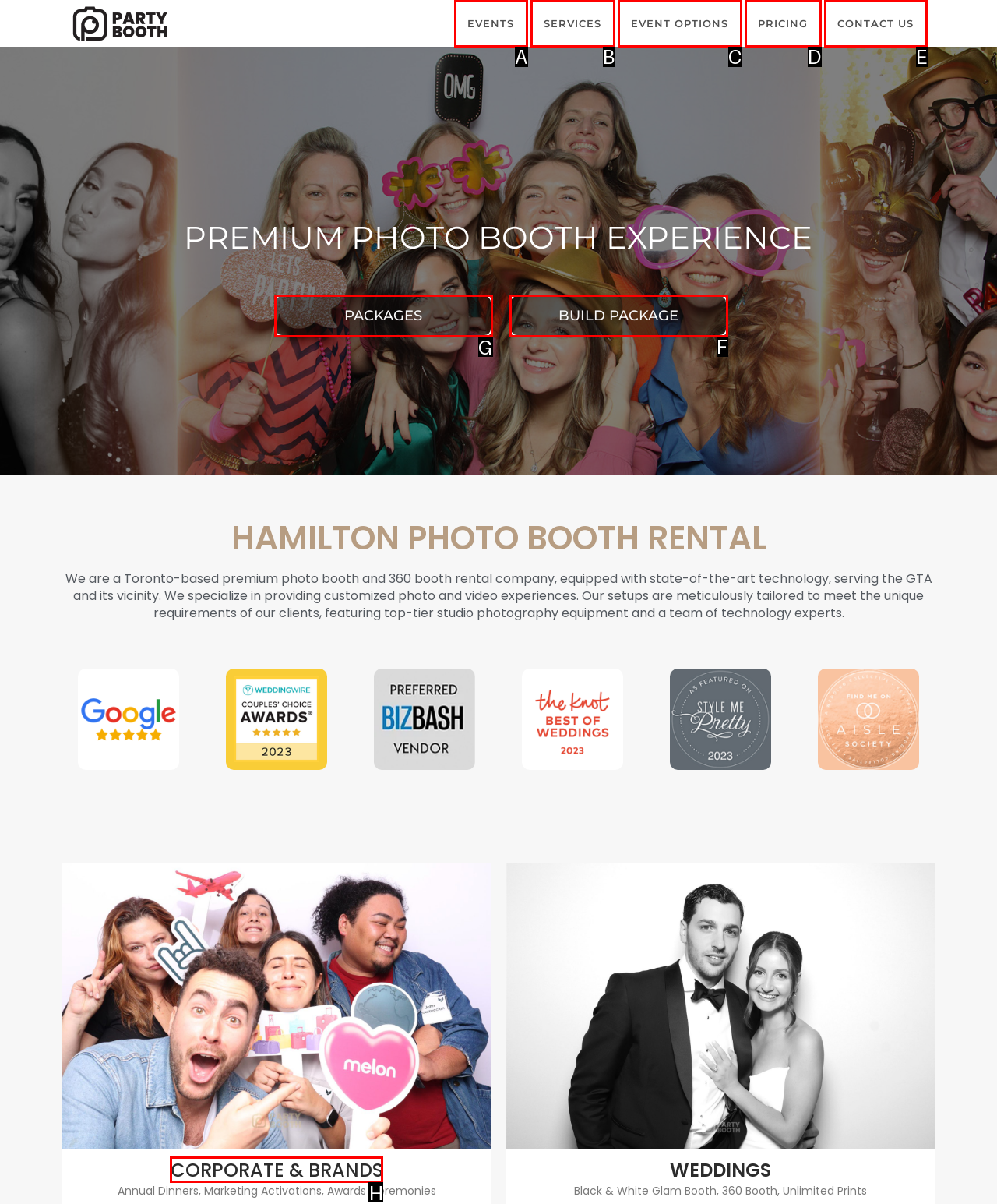Based on the choices marked in the screenshot, which letter represents the correct UI element to perform the task: View PACKAGES?

G